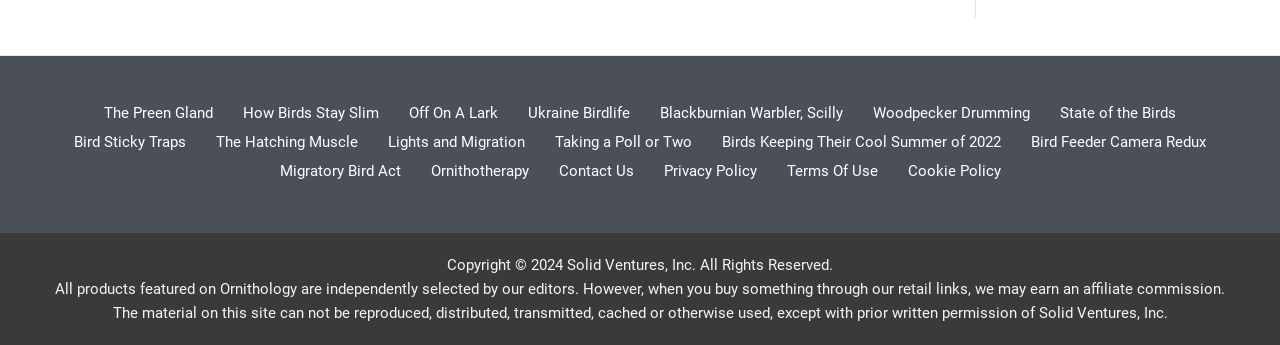Bounding box coordinates are to be given in the format (top-left x, top-left y, bottom-right x, bottom-right y). All values must be floating point numbers between 0 and 1. Provide the bounding box coordinate for the UI element described as: Migratory Bird Act

[0.207, 0.461, 0.325, 0.545]